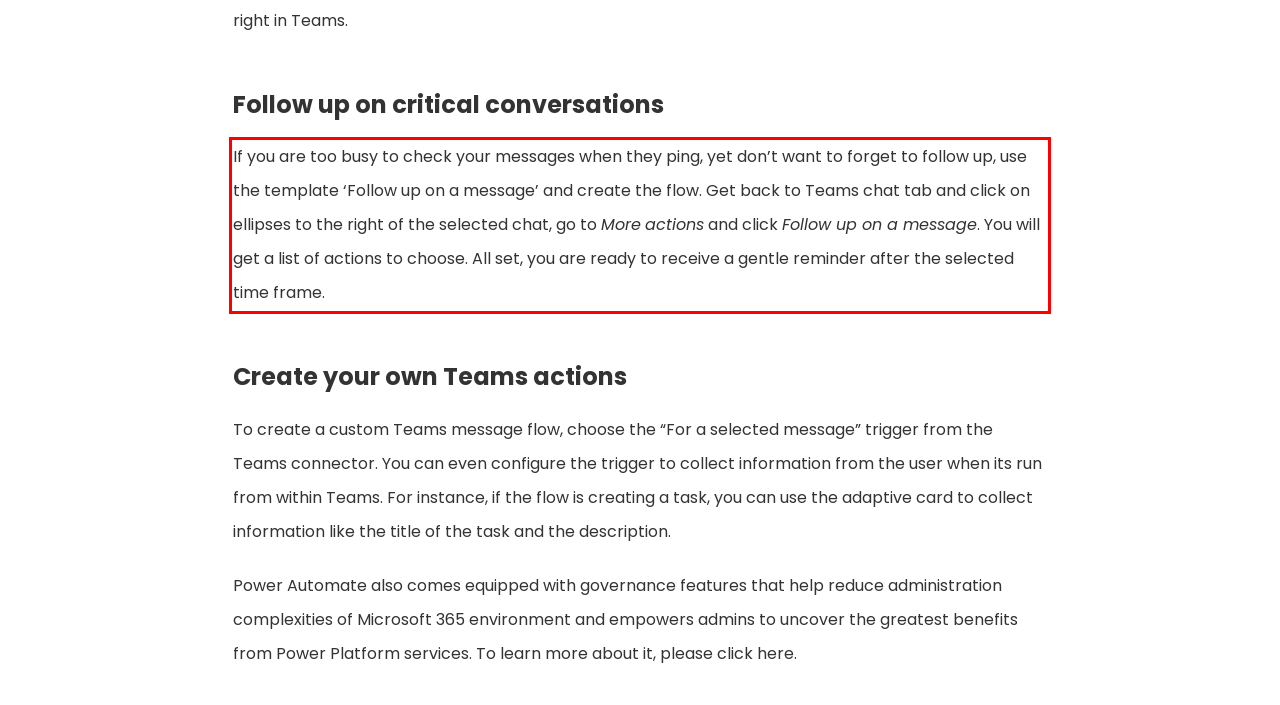The screenshot provided shows a webpage with a red bounding box. Apply OCR to the text within this red bounding box and provide the extracted content.

If you are too busy to check your messages when they ping, yet don’t want to forget to follow up, use the template ‘Follow up on a message’ and create the flow. Get back to Teams chat tab and click on ellipses to the right of the selected chat, go to More actions and click Follow up on a message. You will get a list of actions to choose. All set, you are ready to receive a gentle reminder after the selected time frame.